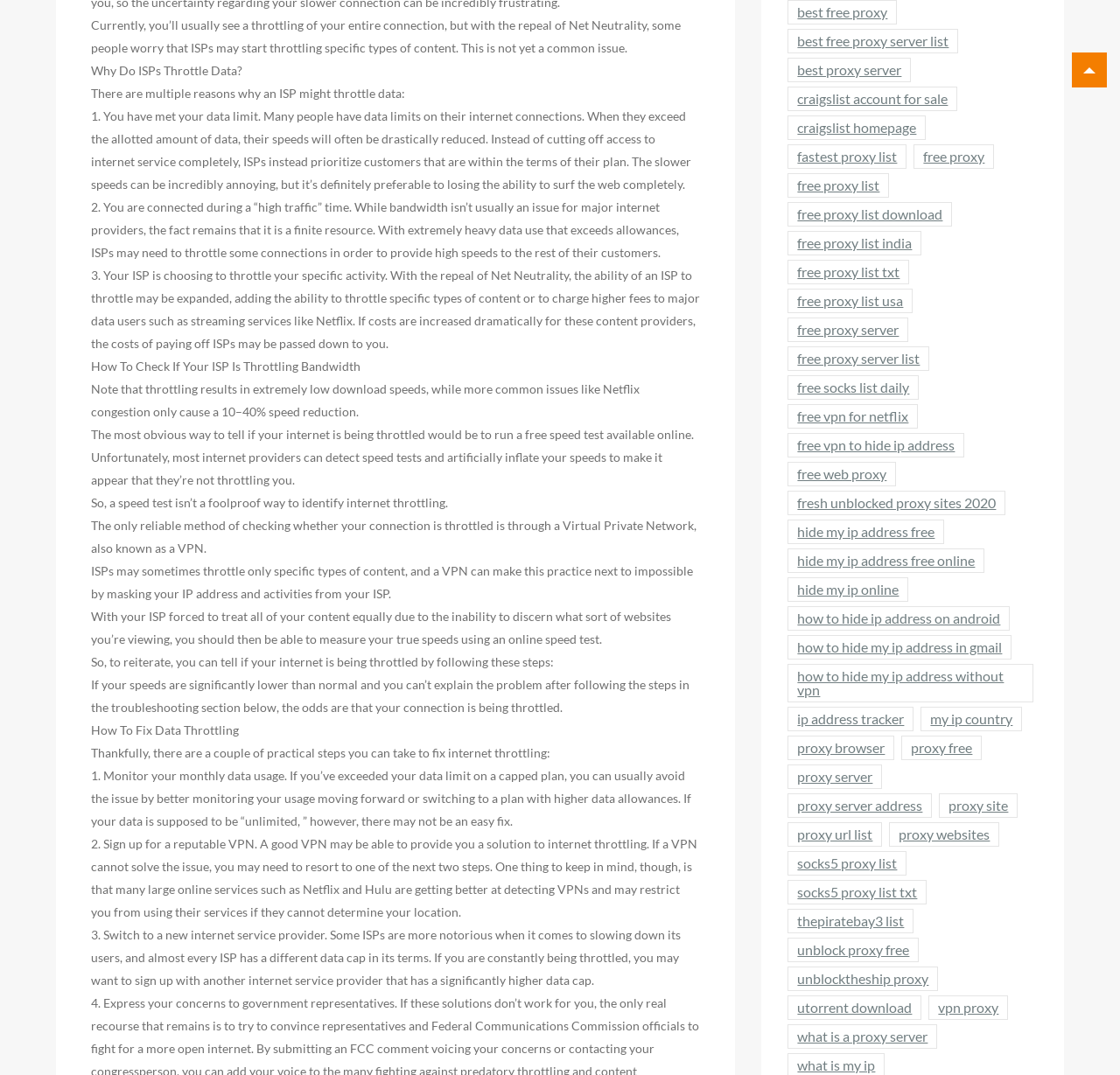Please specify the bounding box coordinates of the clickable region necessary for completing the following instruction: "Click on the link to read more about Star Wars: Battlefront". The coordinates must consist of four float numbers between 0 and 1, i.e., [left, top, right, bottom].

None